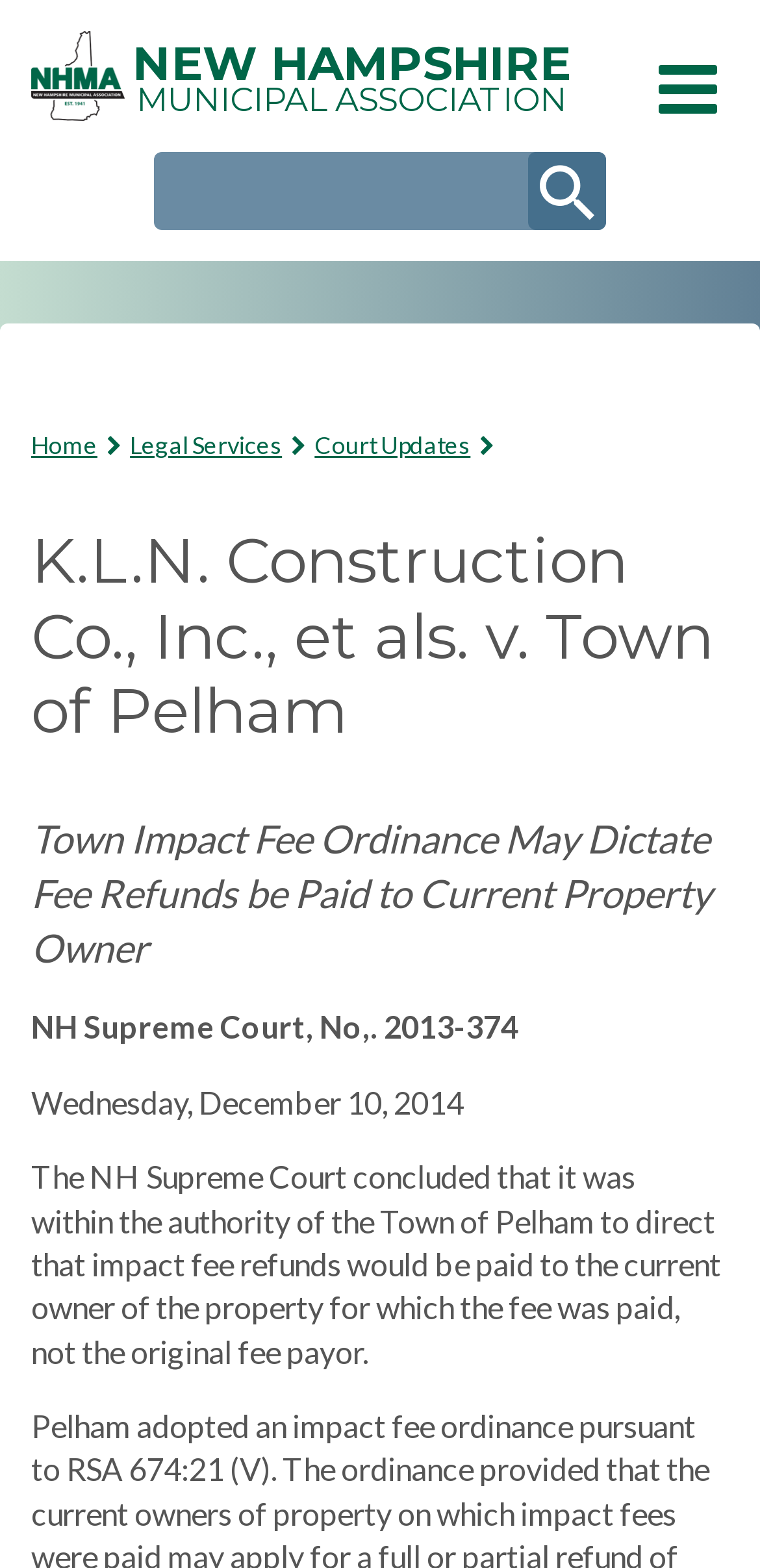Please find the bounding box coordinates of the element's region to be clicked to carry out this instruction: "Click on nhma logo".

[0.041, 0.02, 0.164, 0.077]